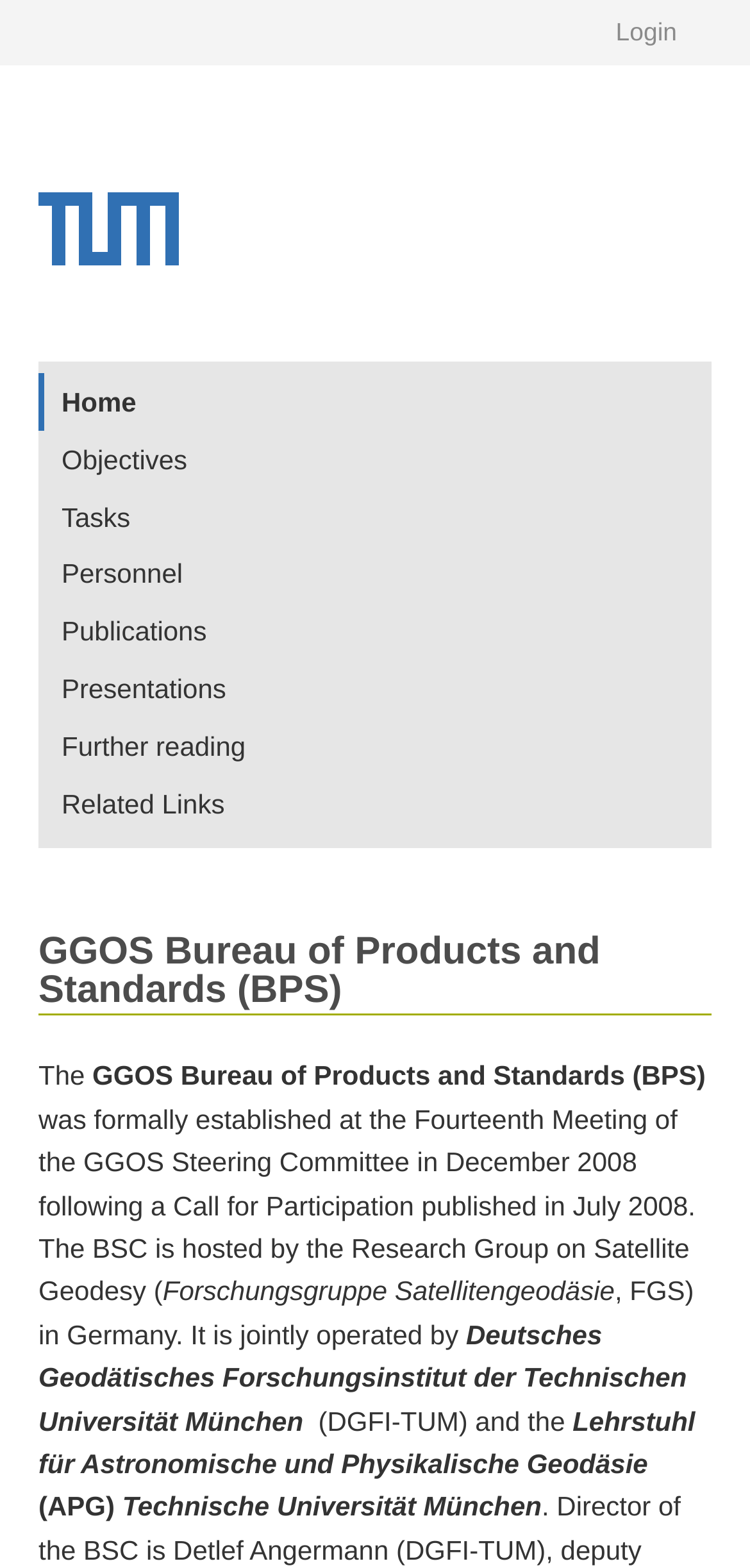Where is the BPS hosted?
Based on the image, please offer an in-depth response to the question.

The location of the BPS can be found in the paragraph of text which states 'The BSC is hosted by the Research Group on Satellite Geodesy (FGS) in Germany.'